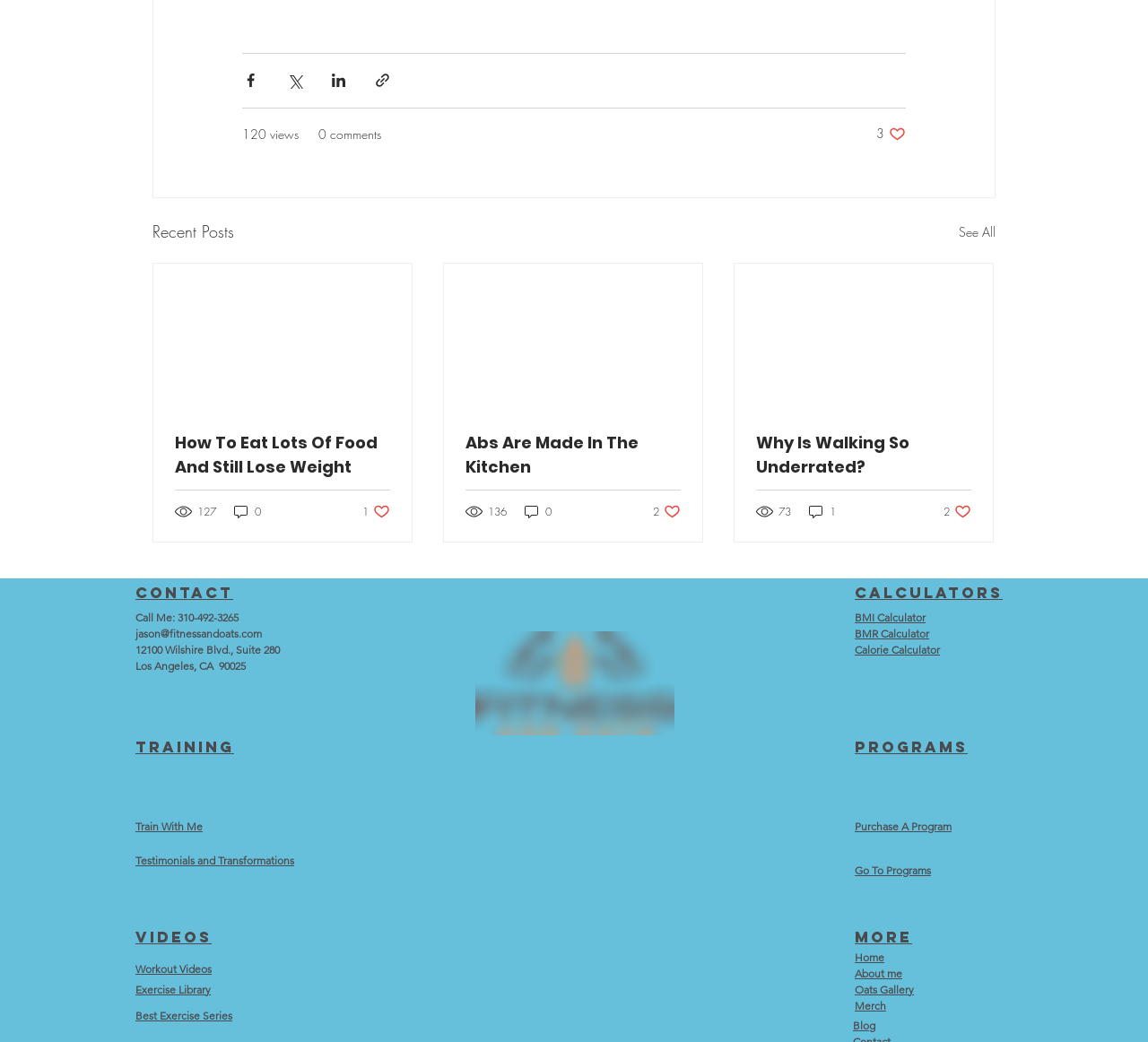Identify the bounding box of the UI element that matches this description: "Home".

None